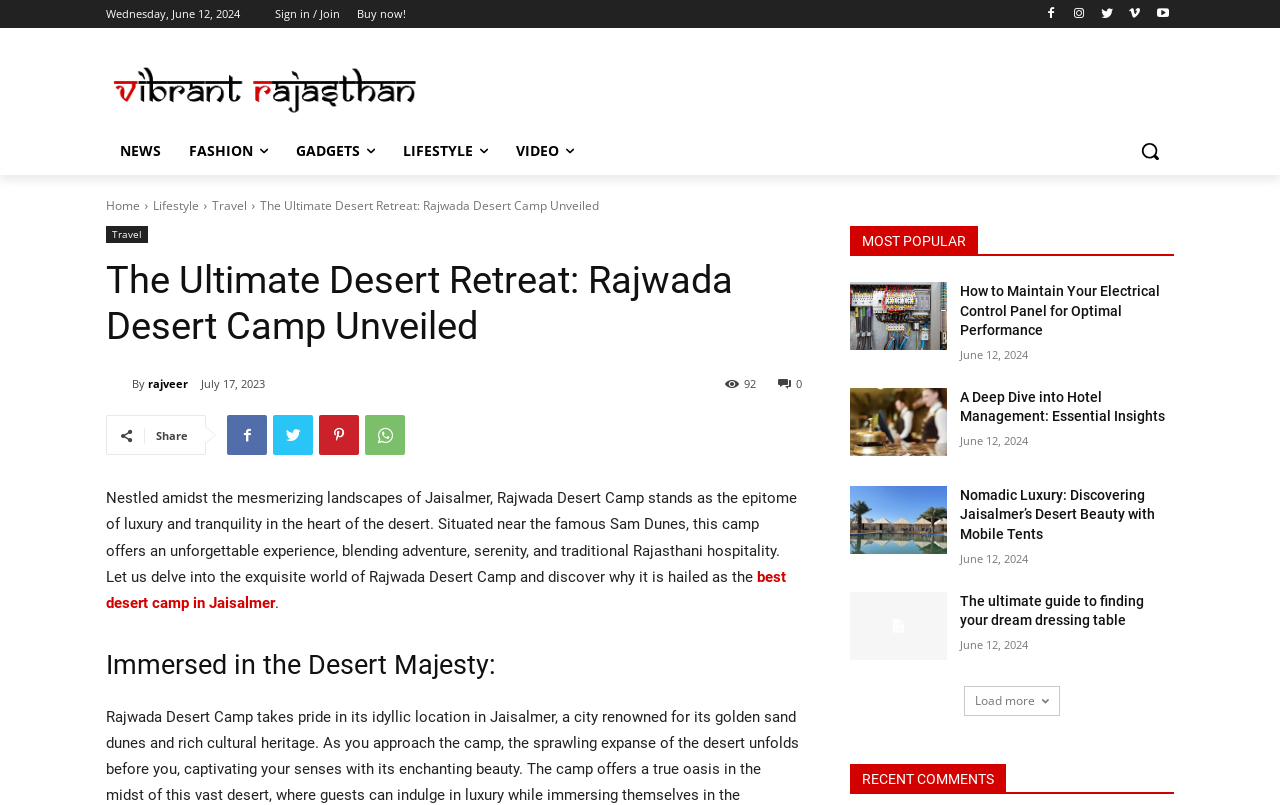What is the theme of the articles on this webpage? Observe the screenshot and provide a one-word or short phrase answer.

Travel and lifestyle